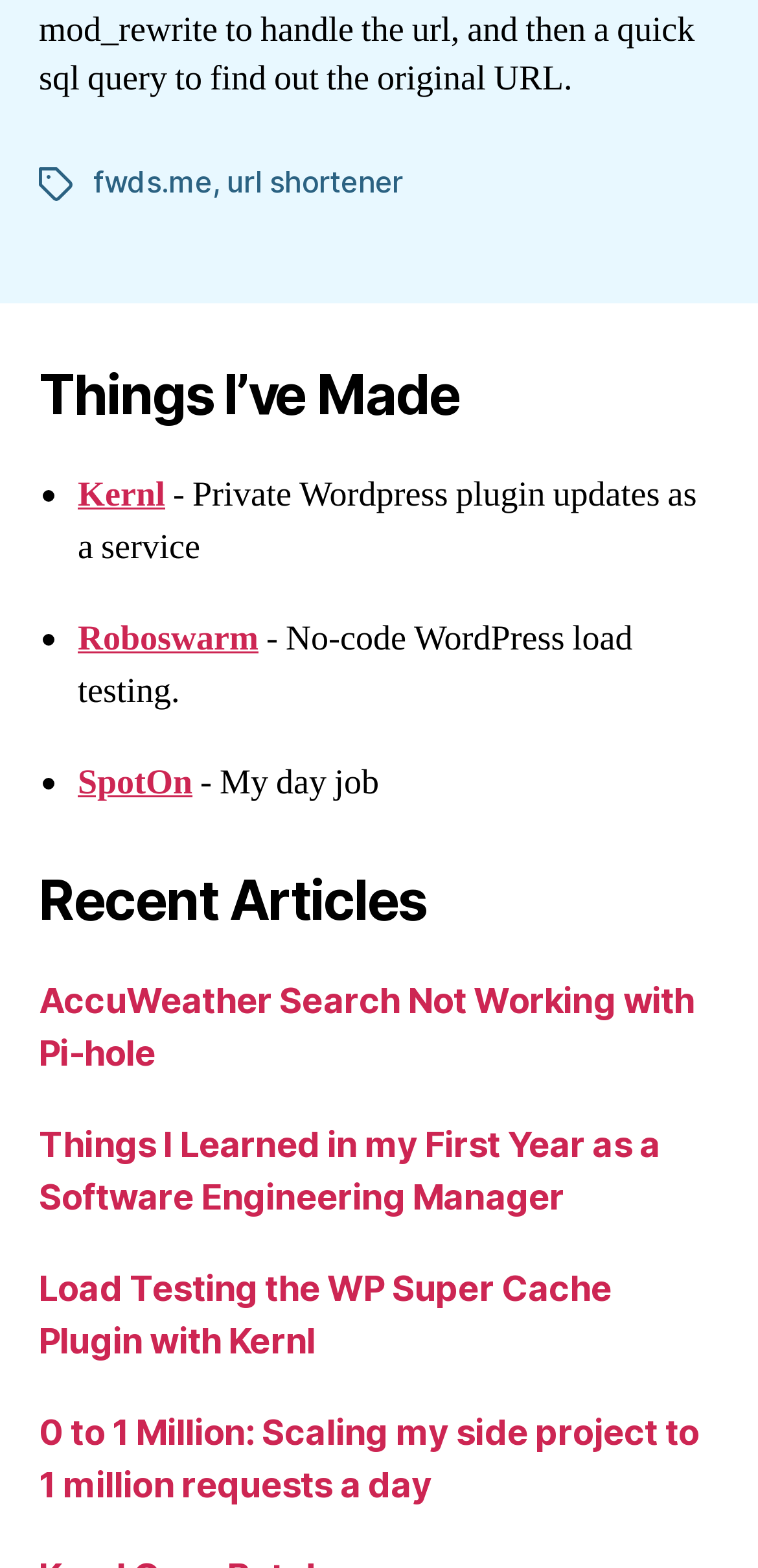Identify the bounding box coordinates of the part that should be clicked to carry out this instruction: "learn about Kernl".

[0.103, 0.301, 0.218, 0.33]